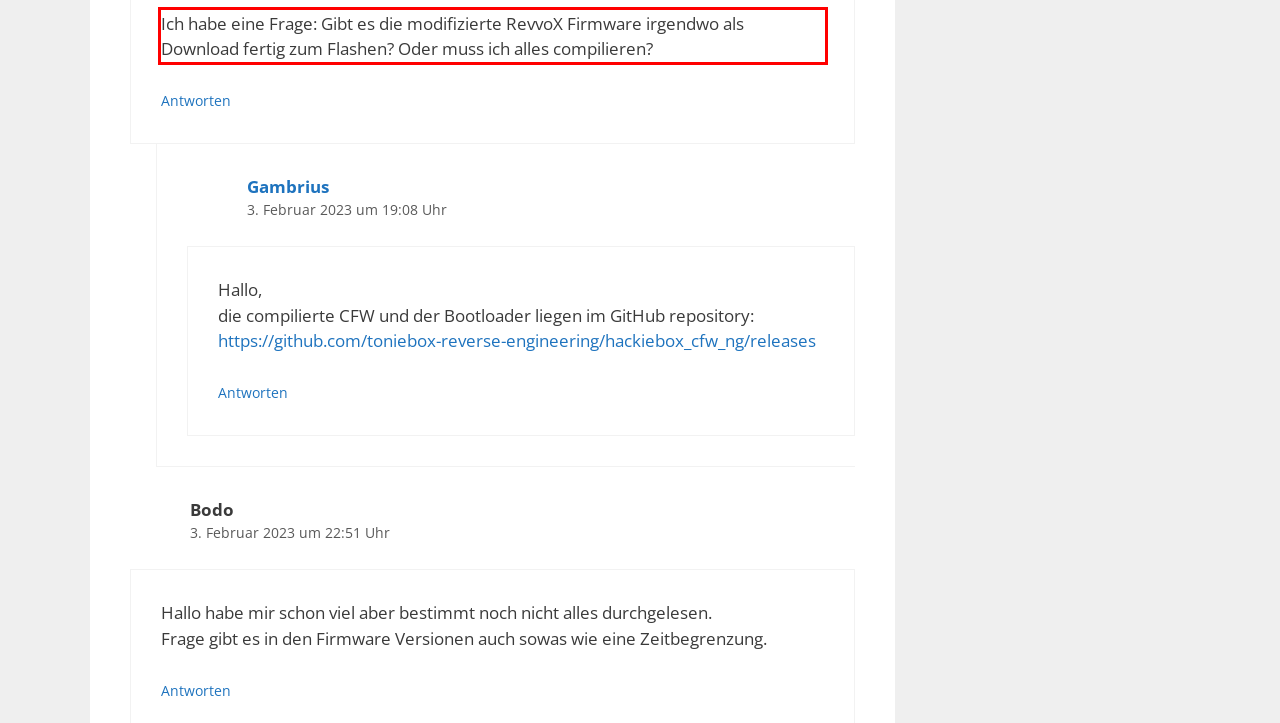You are given a webpage screenshot with a red bounding box around a UI element. Extract and generate the text inside this red bounding box.

Ich habe eine Frage: Gibt es die modifizierte RevvoX Firmware irgendwo als Download fertig zum Flashen? Oder muss ich alles compilieren?